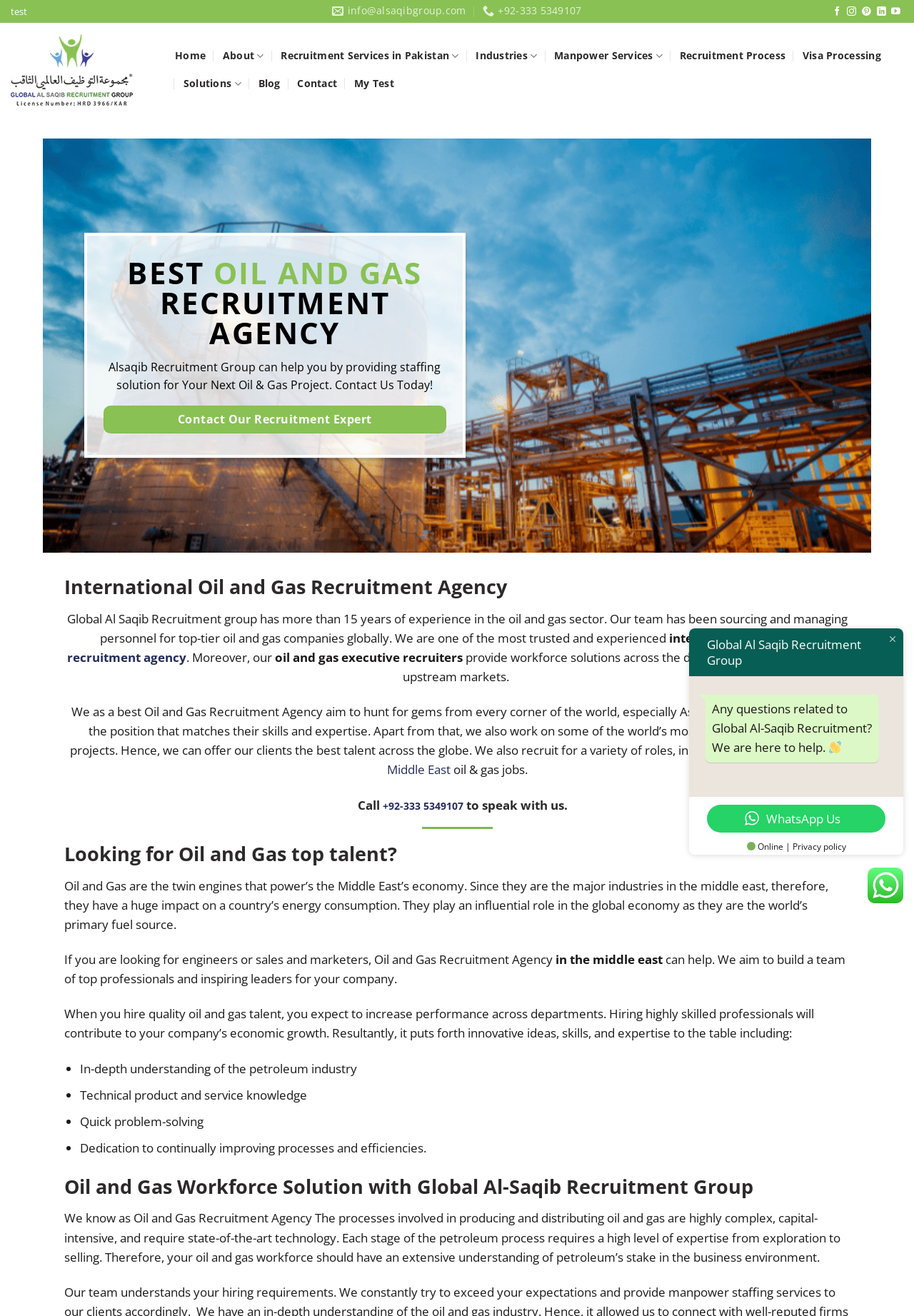Determine the bounding box coordinates of the clickable area required to perform the following instruction: "Click on the 'Home' link". The coordinates should be represented as four float numbers between 0 and 1: [left, top, right, bottom].

[0.191, 0.033, 0.225, 0.052]